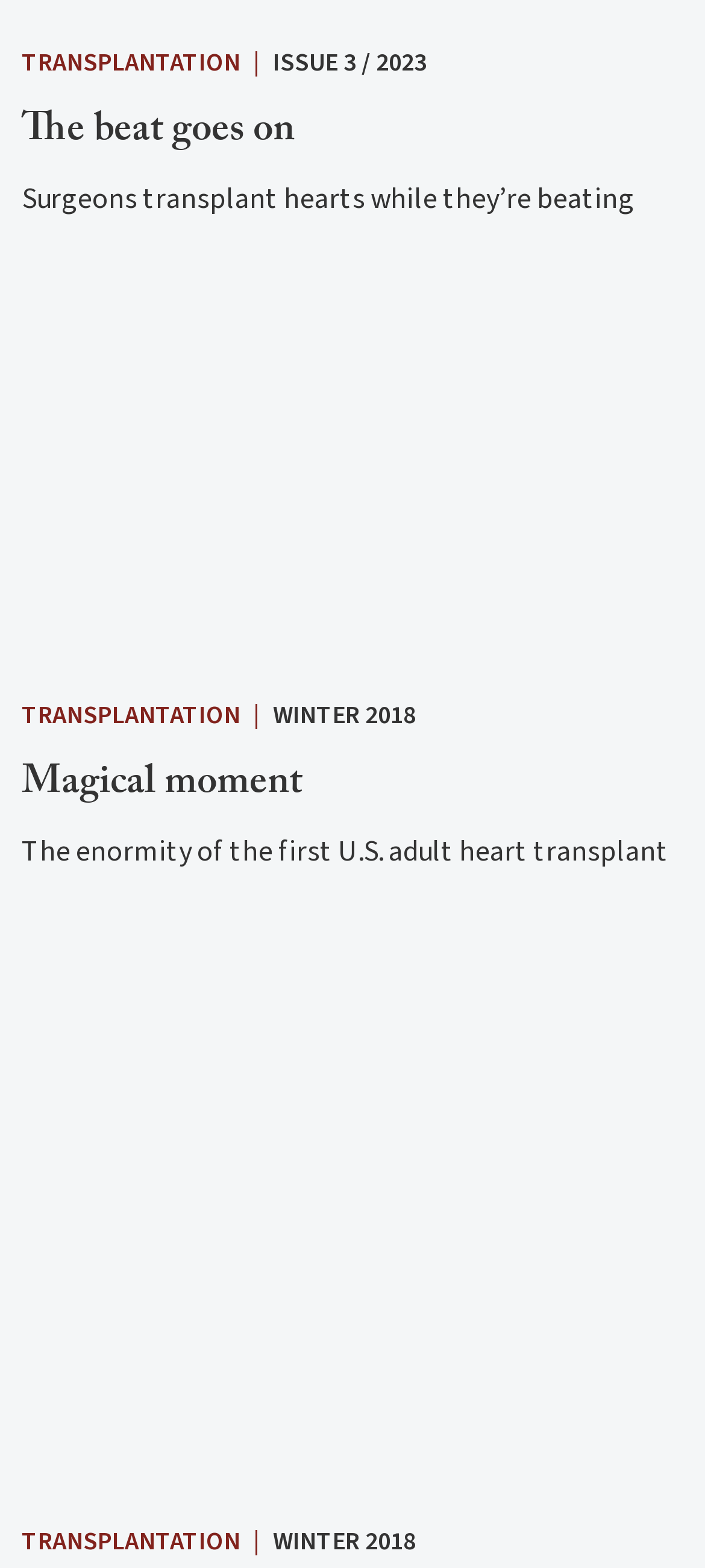How many links are there to 'Transplantation'?
Analyze the image and deliver a detailed answer to the question.

I found three links with the text 'Transplantation' on the webpage, each leading to a different section or article.